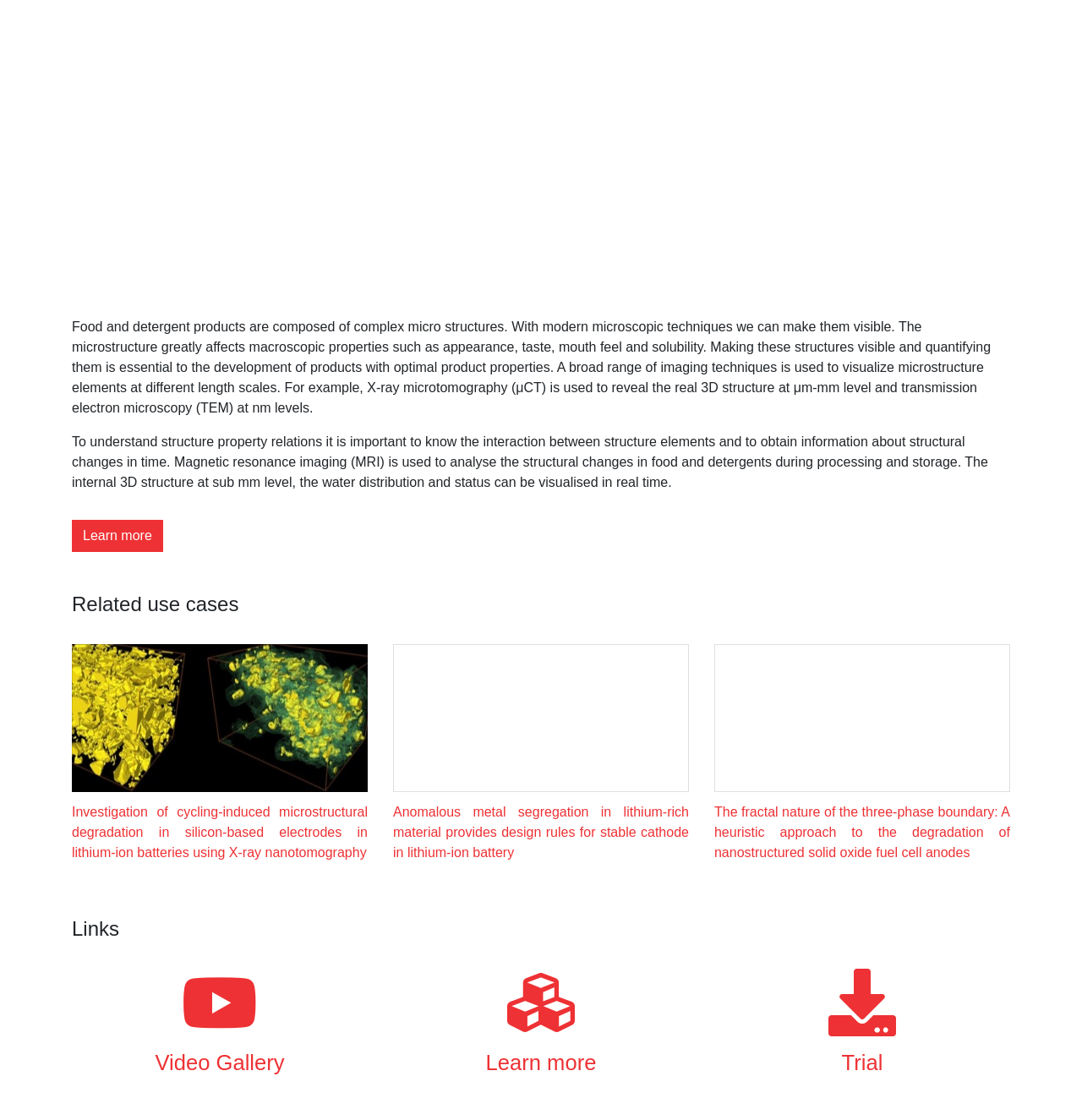Provide the bounding box coordinates of the HTML element described by the text: "Trial".

[0.66, 0.865, 0.934, 0.964]